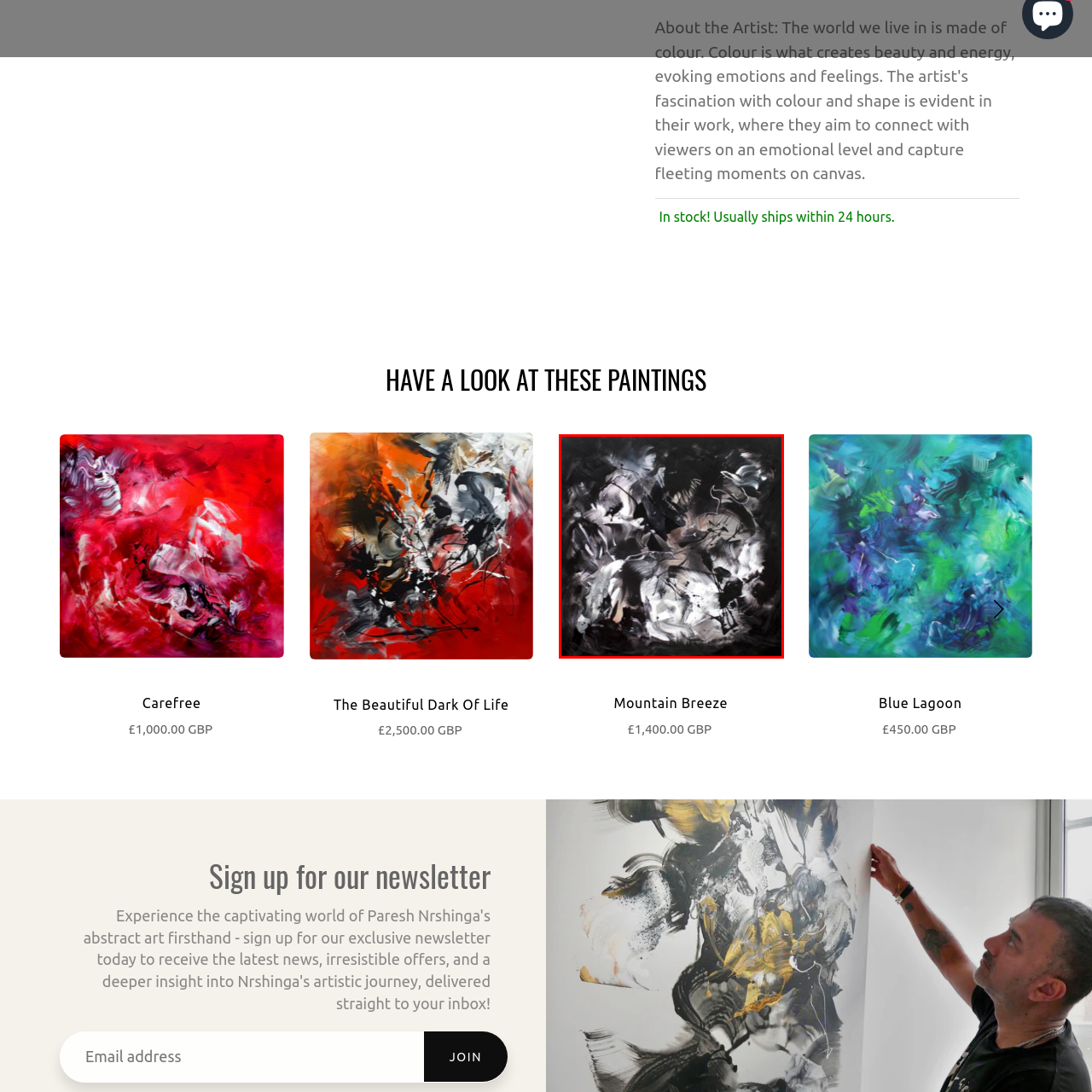Check the highlighted part in pink, What is the price of the artwork? 
Use a single word or phrase for your answer.

£1,400.00 GBP